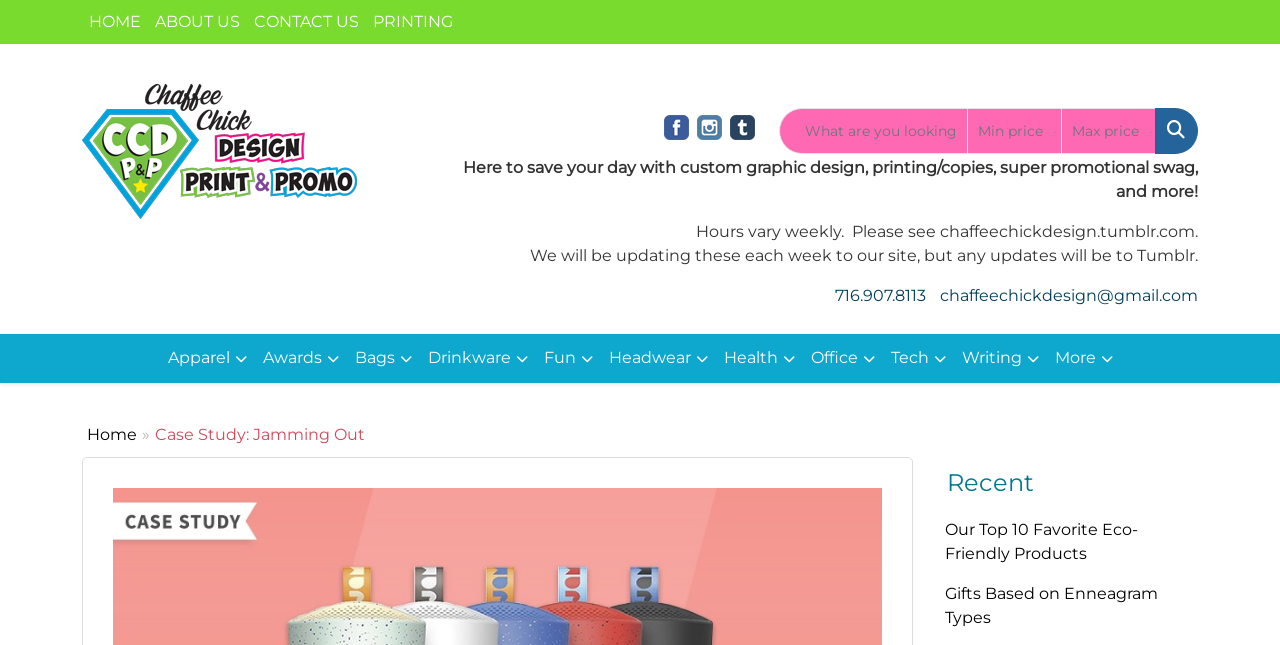What is the email address?
Using the visual information, answer the question in a single word or phrase.

chaffeechickdesign@gmail.com